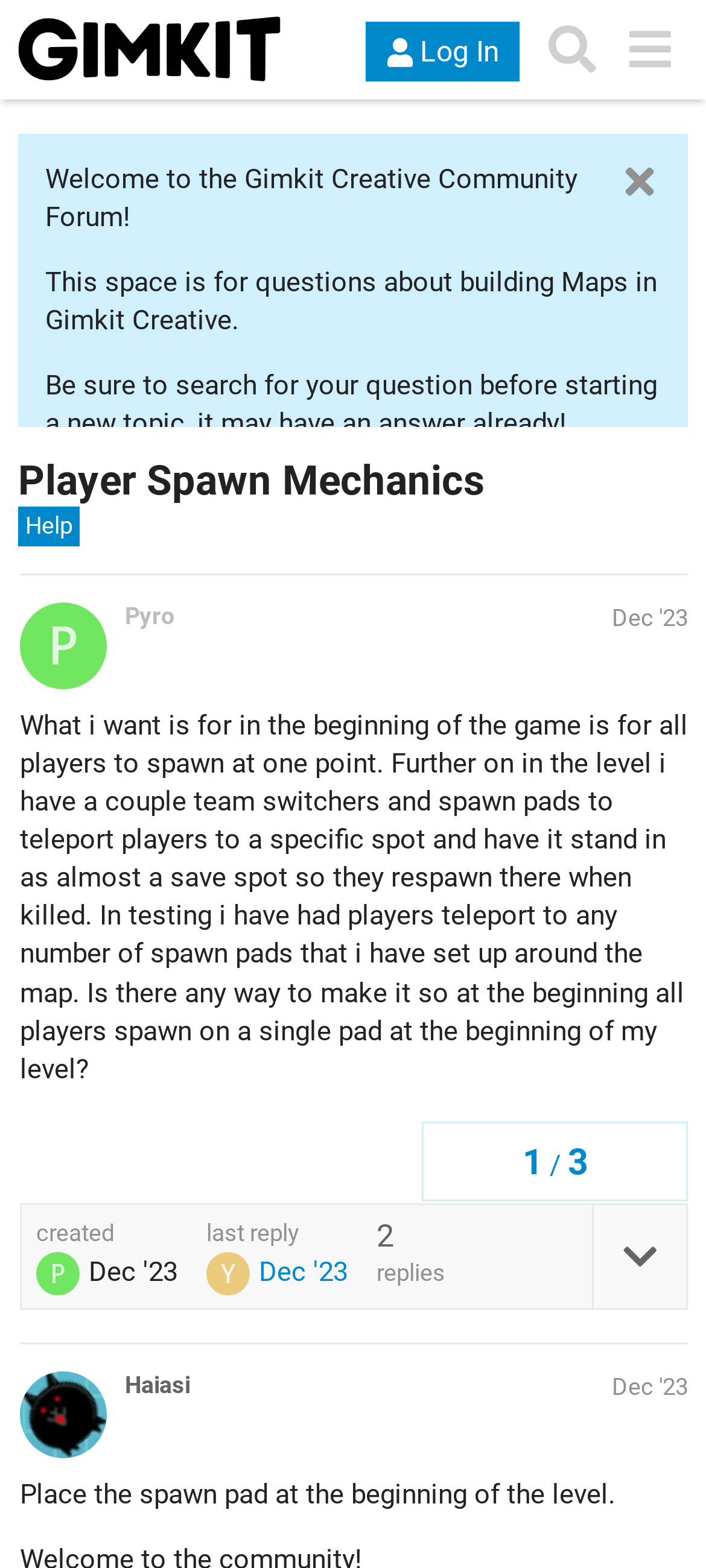Respond to the following query with just one word or a short phrase: 
What is the suggested solution to the problem in the first post?

Place the spawn pad at the beginning of the level